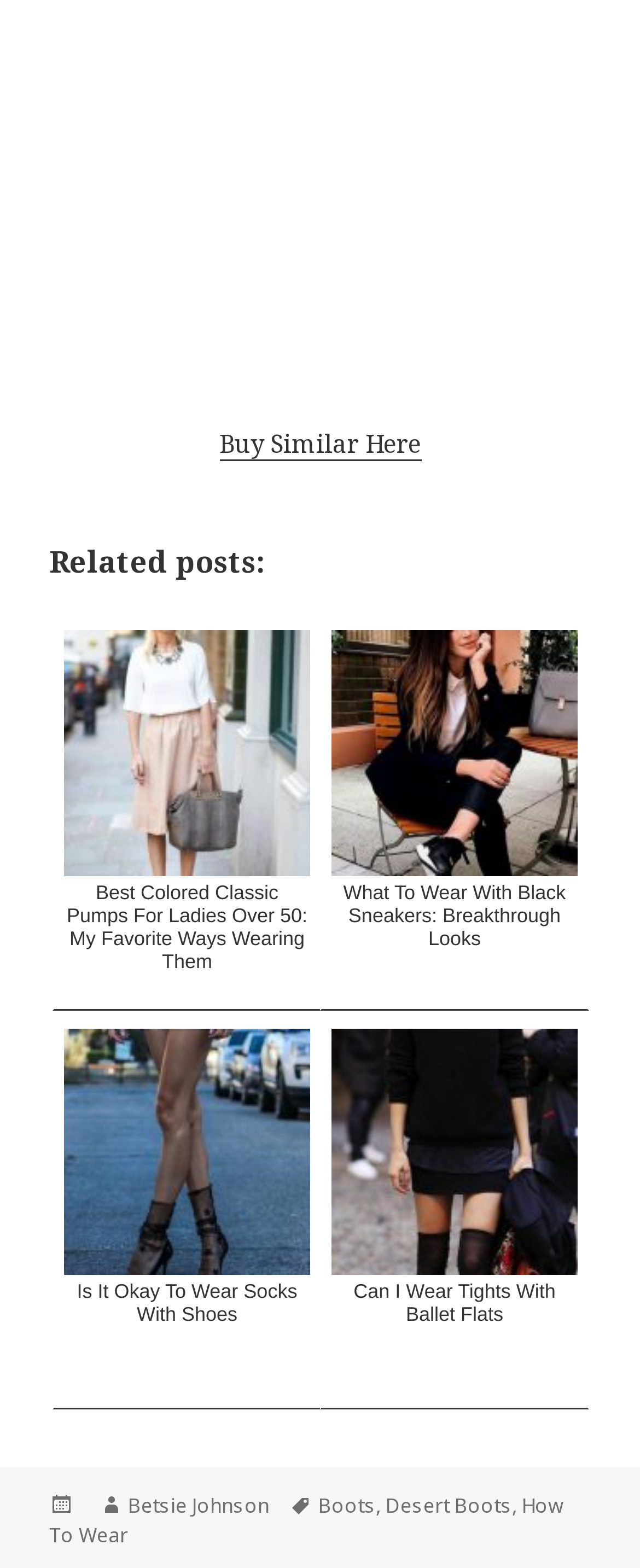Use a single word or phrase to answer the following:
What is the image associated with the second related post?

black sneakers and black blazer